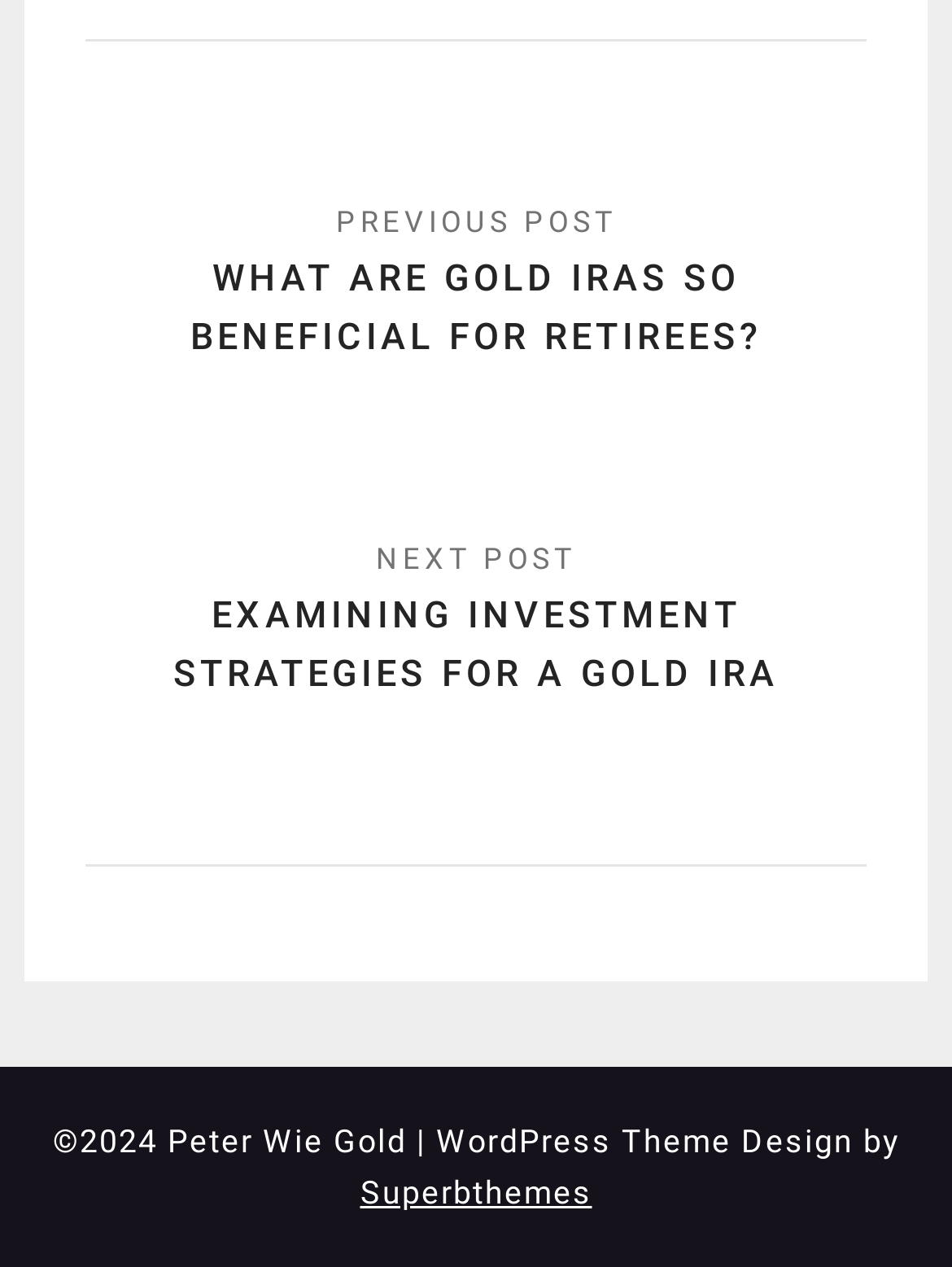Examine the image and give a thorough answer to the following question:
What is the theme design of the website by?

The theme design of the website is credited to Superbthemes, which is mentioned at the bottom of the webpage, next to the WordPress theme design credit.